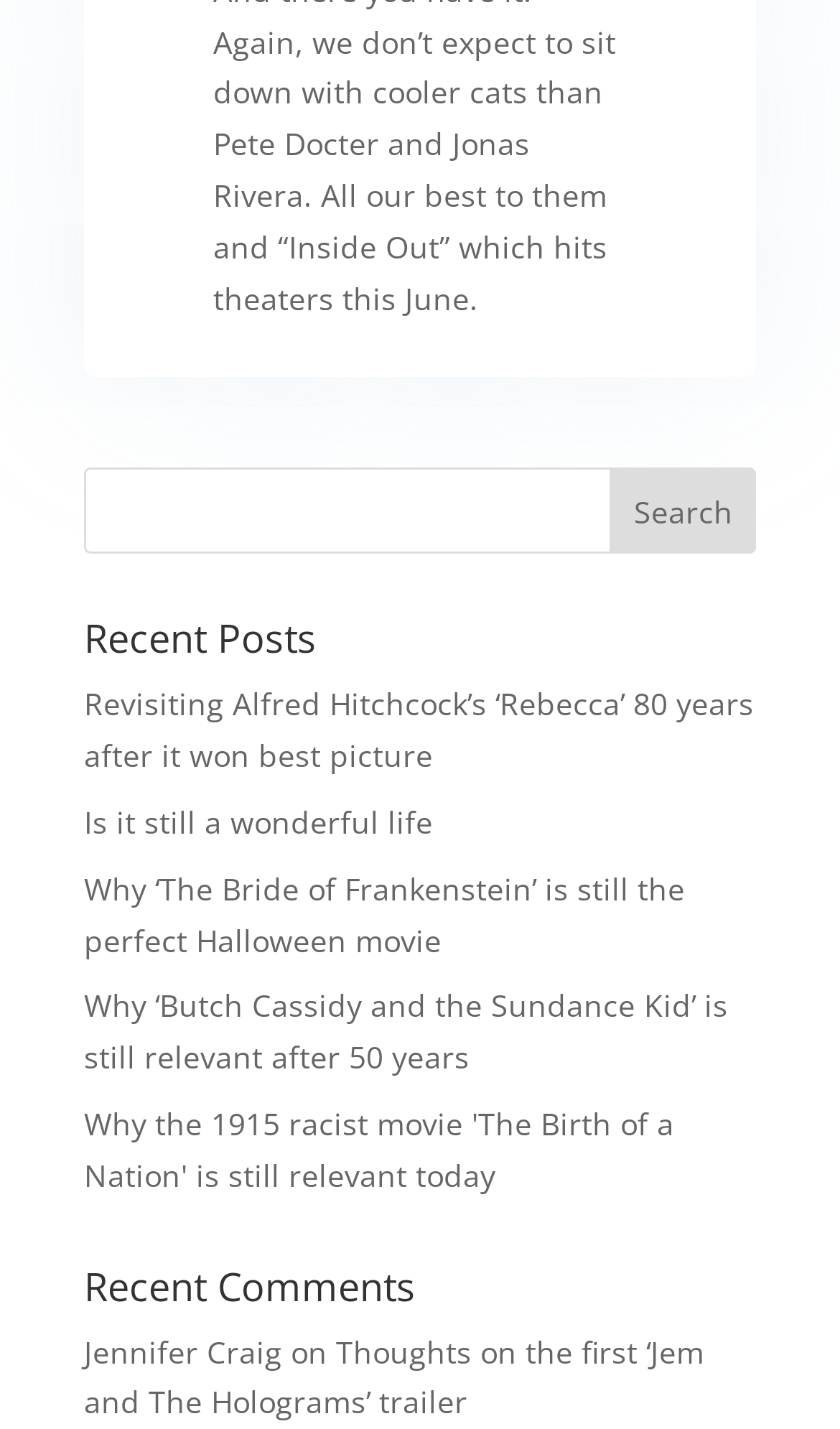Respond to the question below with a single word or phrase: What is the topic of the latest comment?

Thoughts on the first ‘Jem and The Holograms’ trailer